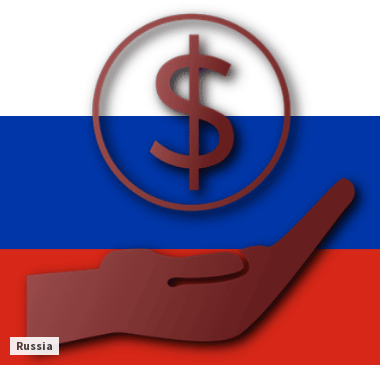Provide a single word or phrase answer to the question: 
Where is the label 'Russia' located?

Lower left corner